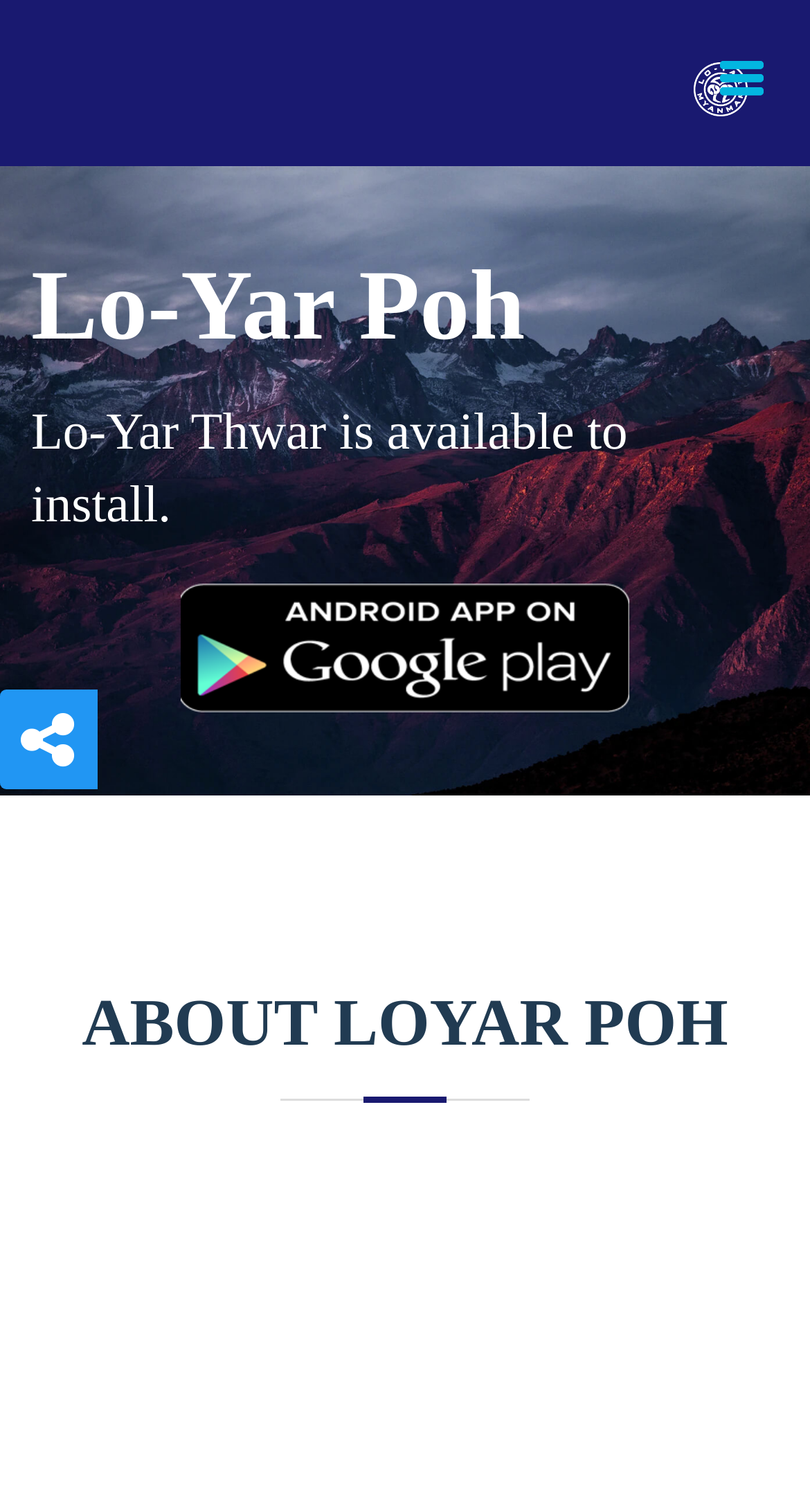Using the given description, provide the bounding box coordinates formatted as (top-left x, top-left y, bottom-right x, bottom-right y), with all values being floating point numbers between 0 and 1. Description: title="Social Share"

[0.0, 0.456, 0.121, 0.522]